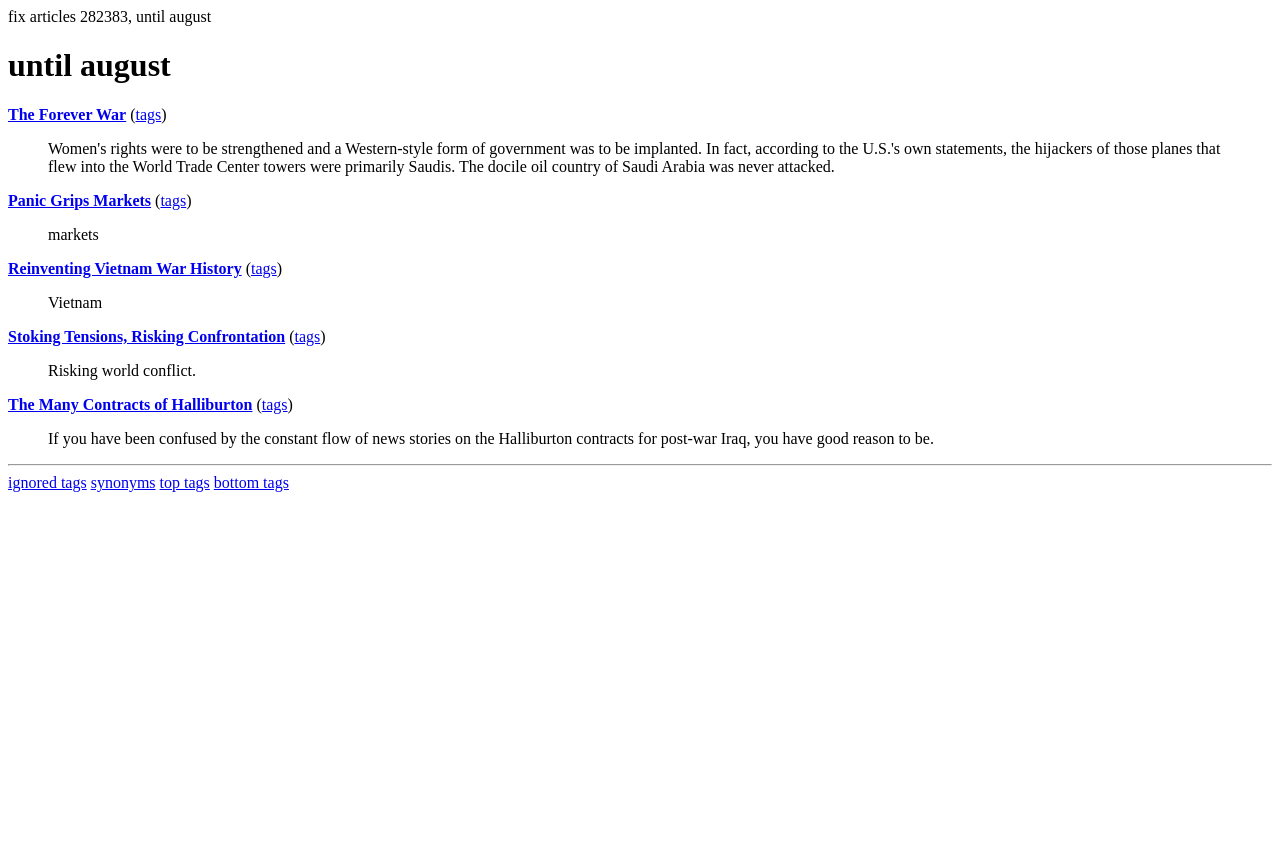Find the bounding box coordinates of the clickable area required to complete the following action: "explore the tag 'Vietnam'".

[0.038, 0.349, 0.08, 0.369]